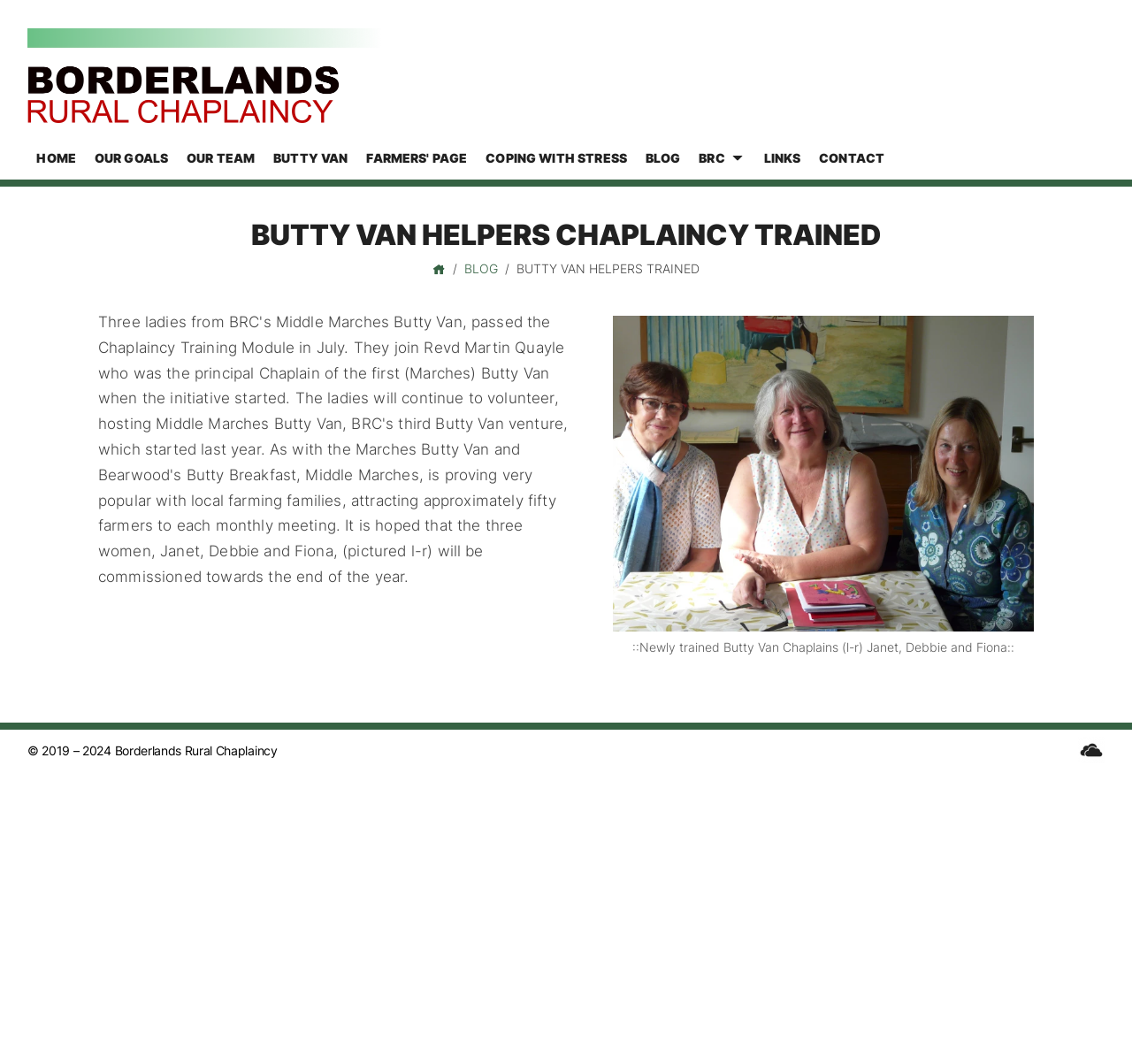Provide your answer in one word or a succinct phrase for the question: 
What is the name of the chaplaincy?

Butty Van Helpers Chaplaincy